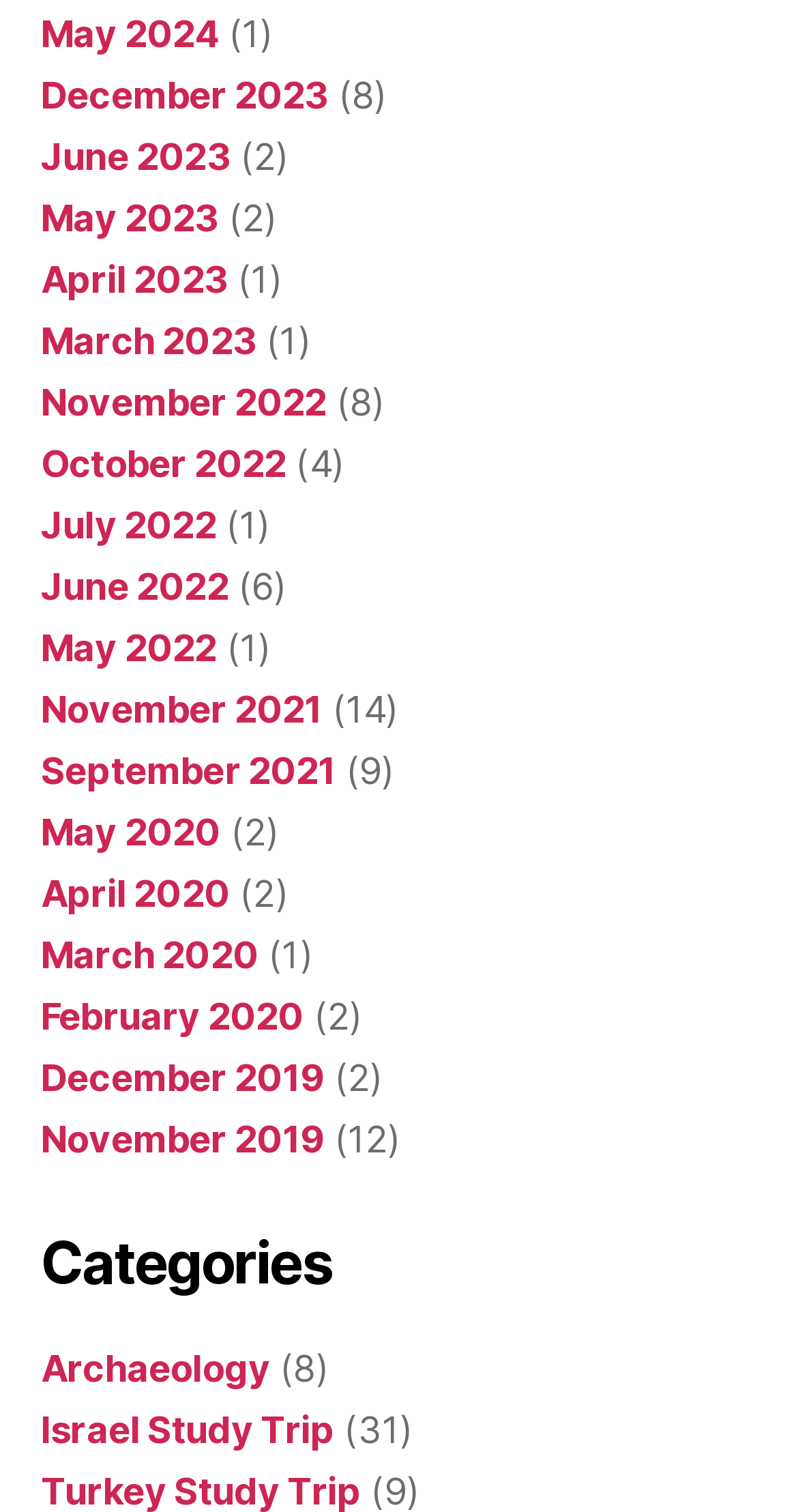What is the category with the most posts?
Using the information from the image, give a concise answer in one word or a short phrase.

Israel Study Trip